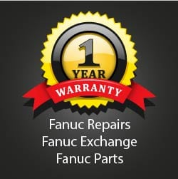What is the shape of the golden emblem?
Based on the image, respond with a single word or phrase.

Circular